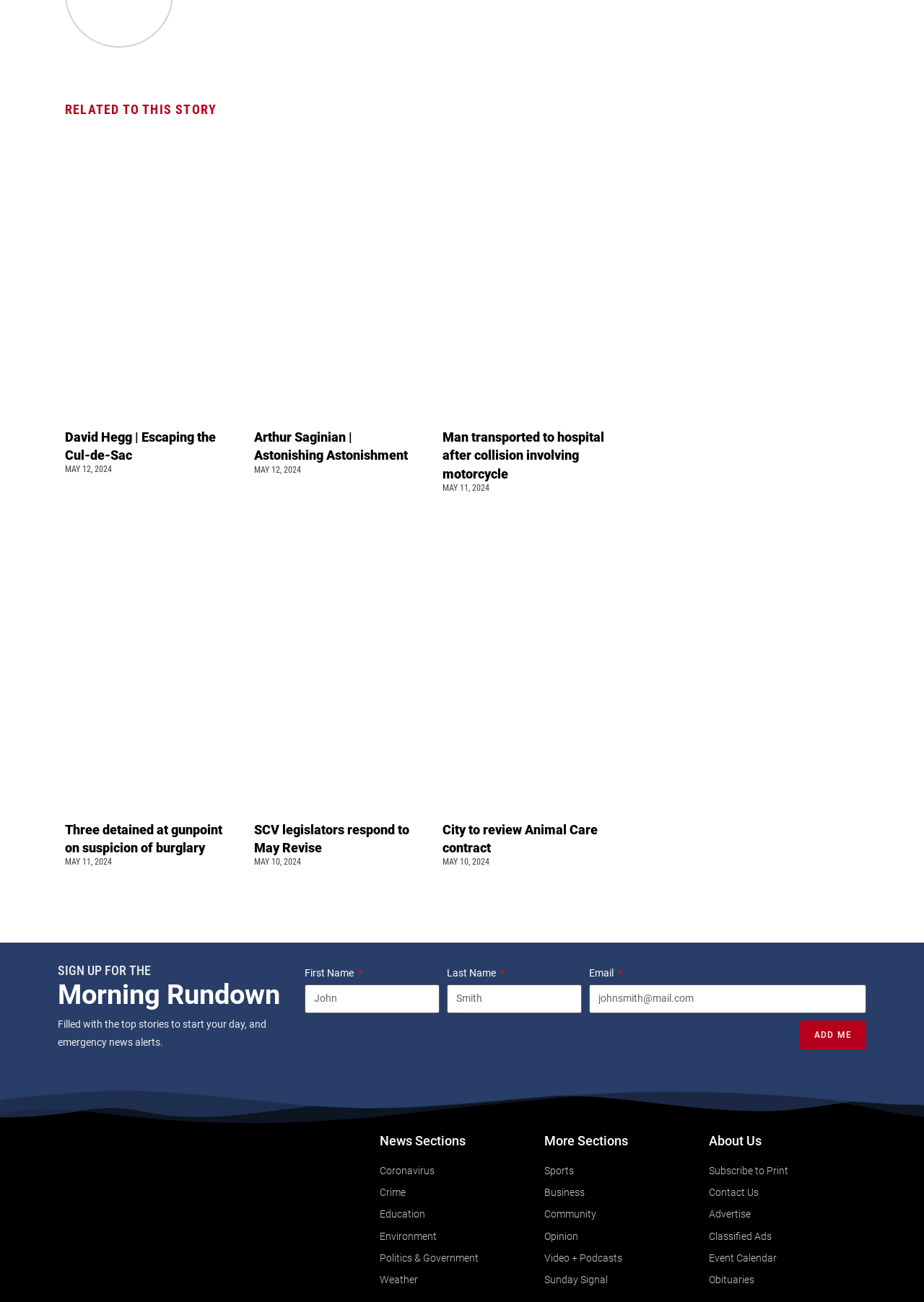Predict the bounding box of the UI element based on the description: "alt="QuickBooks Logo Authorized Affiliate"". The coordinates should be four float numbers between 0 and 1, formatted as [left, top, right, bottom].

None